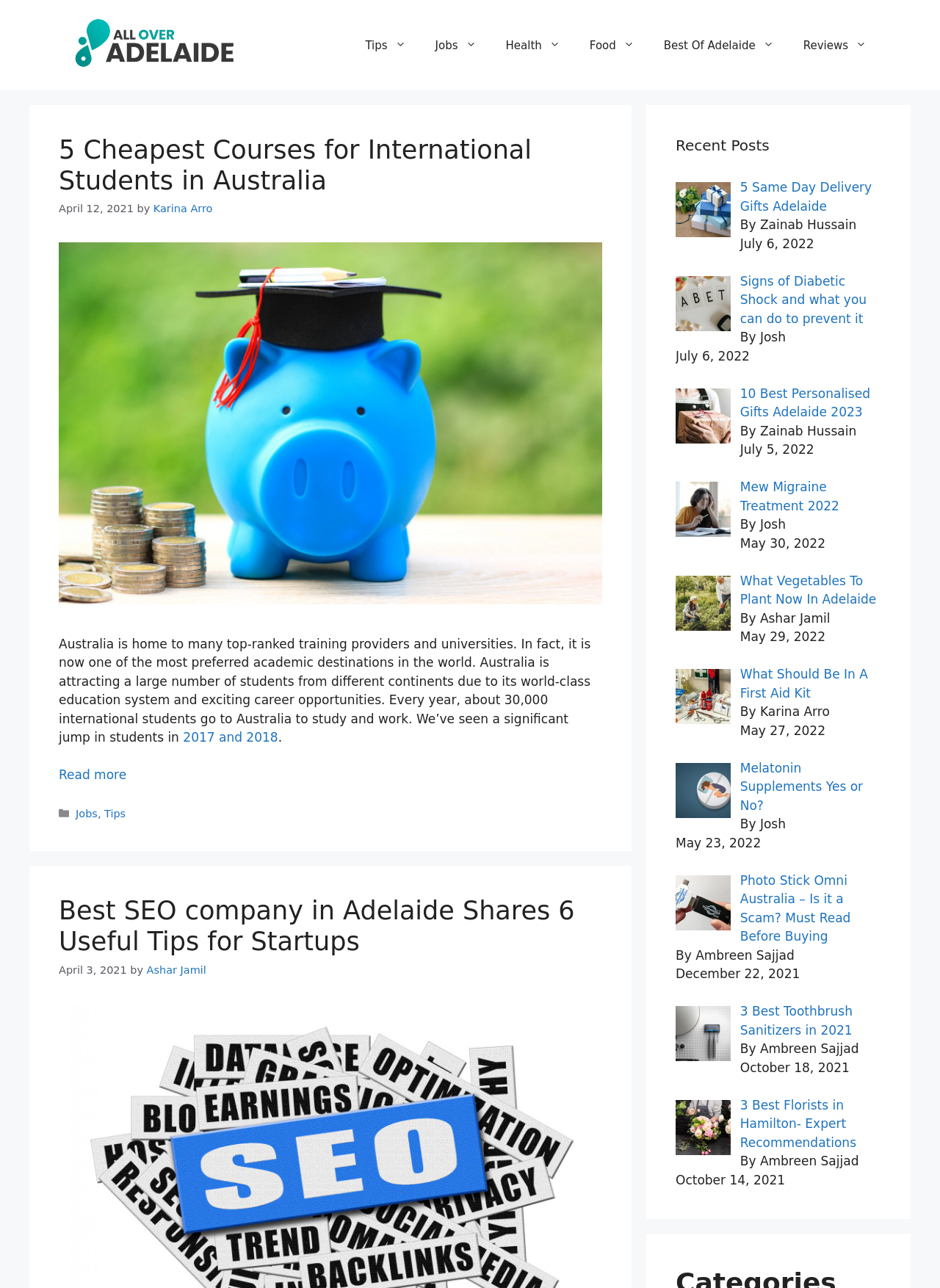Can you look at the image and give a comprehensive answer to the question:
What is the name of the website?

The name of the website can be found in the banner section at the top of the webpage, which contains the text 'All Over Adelaide'.